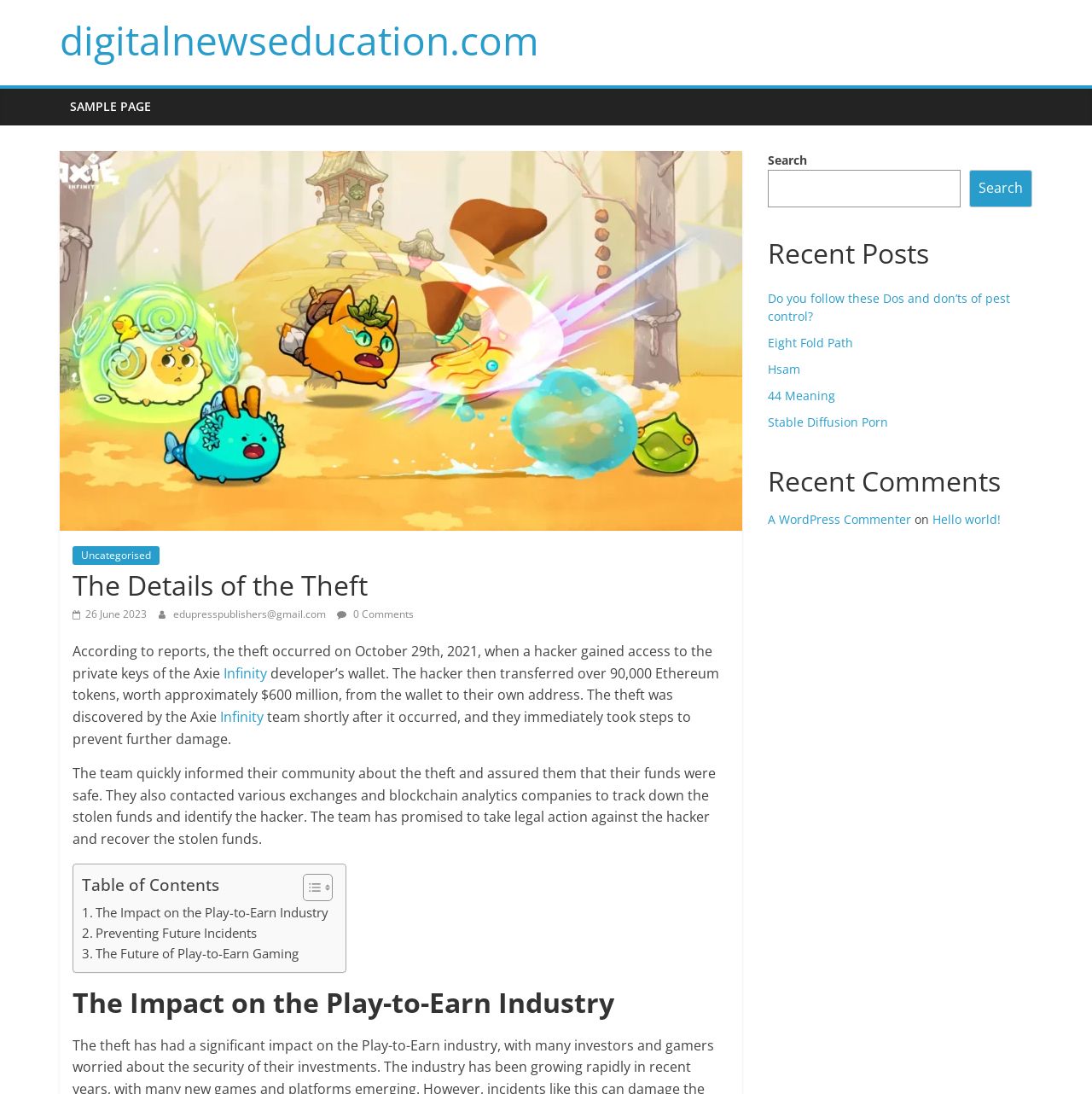What is the primary heading on this webpage?

The Details of the Theft